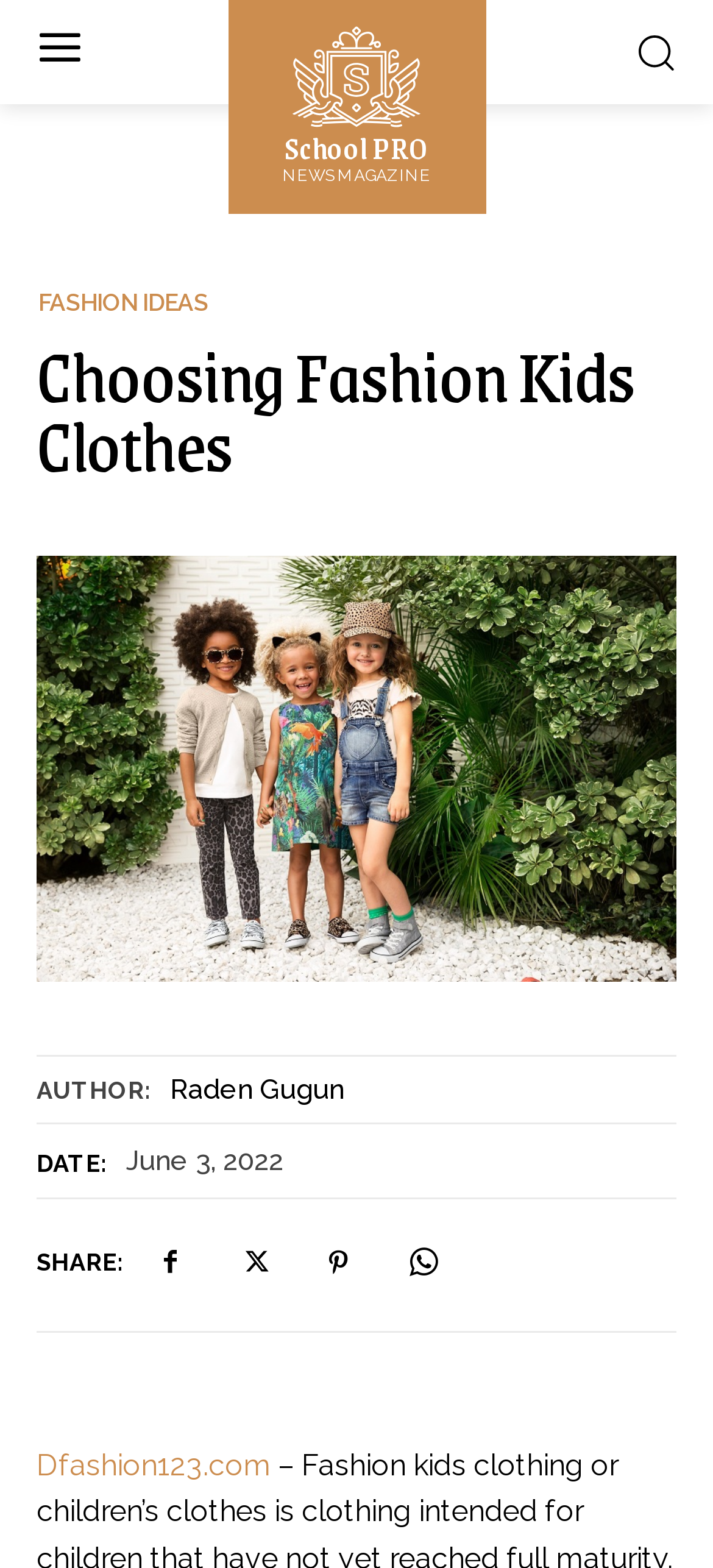Identify the bounding box coordinates of the clickable region required to complete the instruction: "go to Dfashion123.com homepage". The coordinates should be given as four float numbers within the range of 0 and 1, i.e., [left, top, right, bottom].

[0.051, 0.923, 0.379, 0.945]